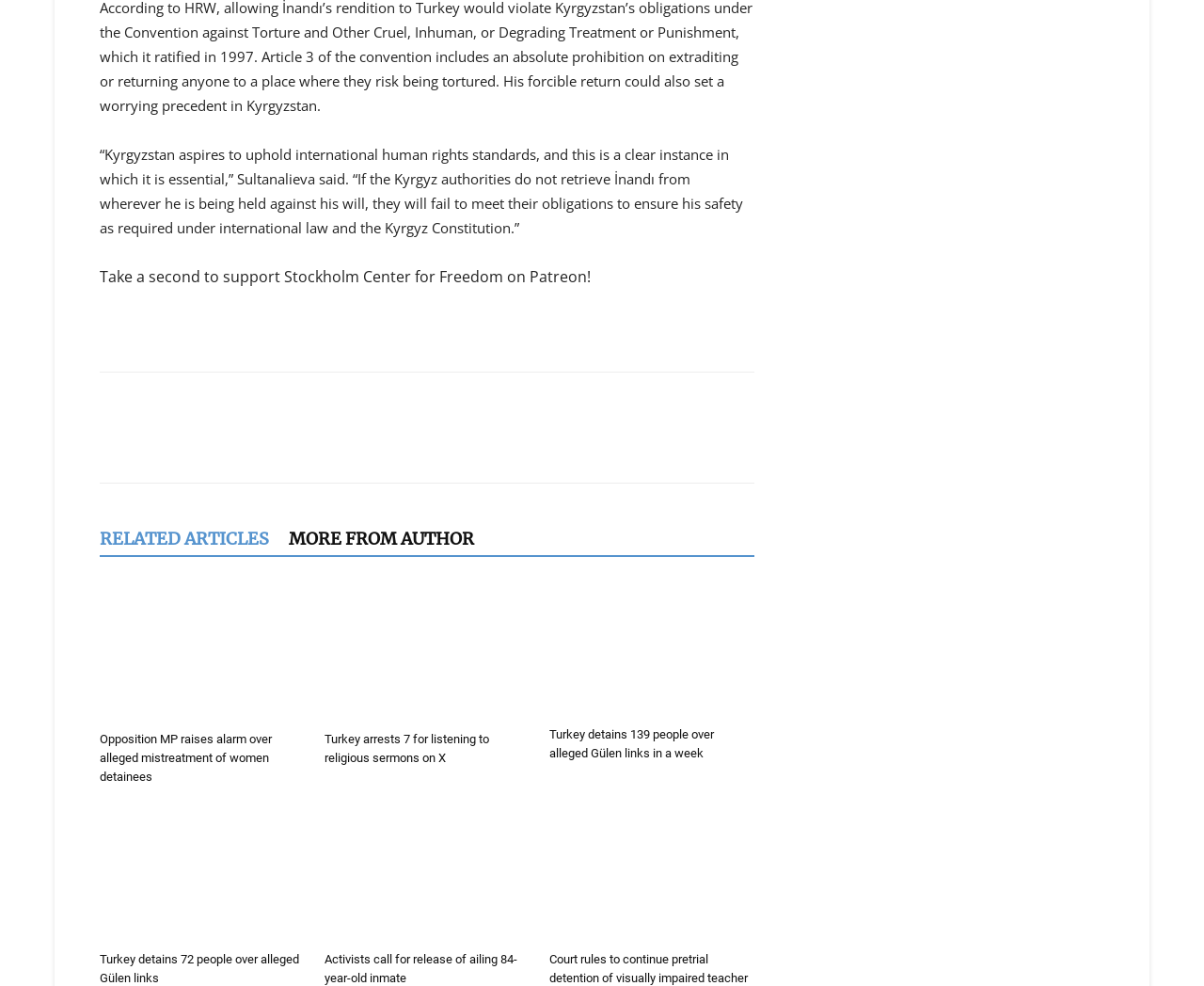Determine the bounding box coordinates of the section I need to click to execute the following instruction: "Read article 'Turkey detains 139 people over alleged Gülen links in a week'". Provide the coordinates as four float numbers between 0 and 1, i.e., [left, top, right, bottom].

[0.456, 0.591, 0.627, 0.729]